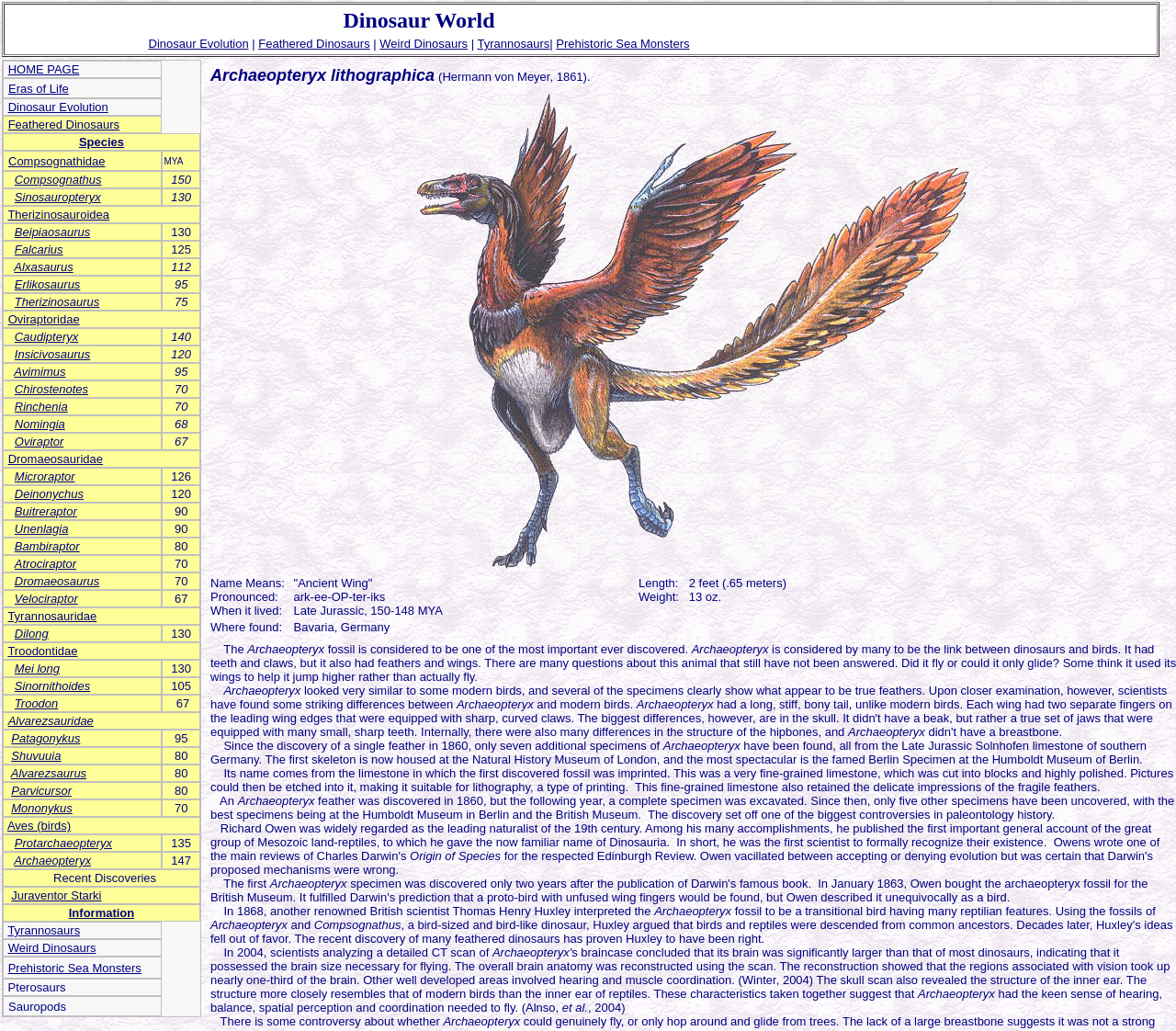Please provide the bounding box coordinate of the region that matches the element description: Parvicursor. Coordinates should be in the format (top-left x, top-left y, bottom-right x, bottom-right y) and all values should be between 0 and 1.

[0.01, 0.76, 0.061, 0.774]